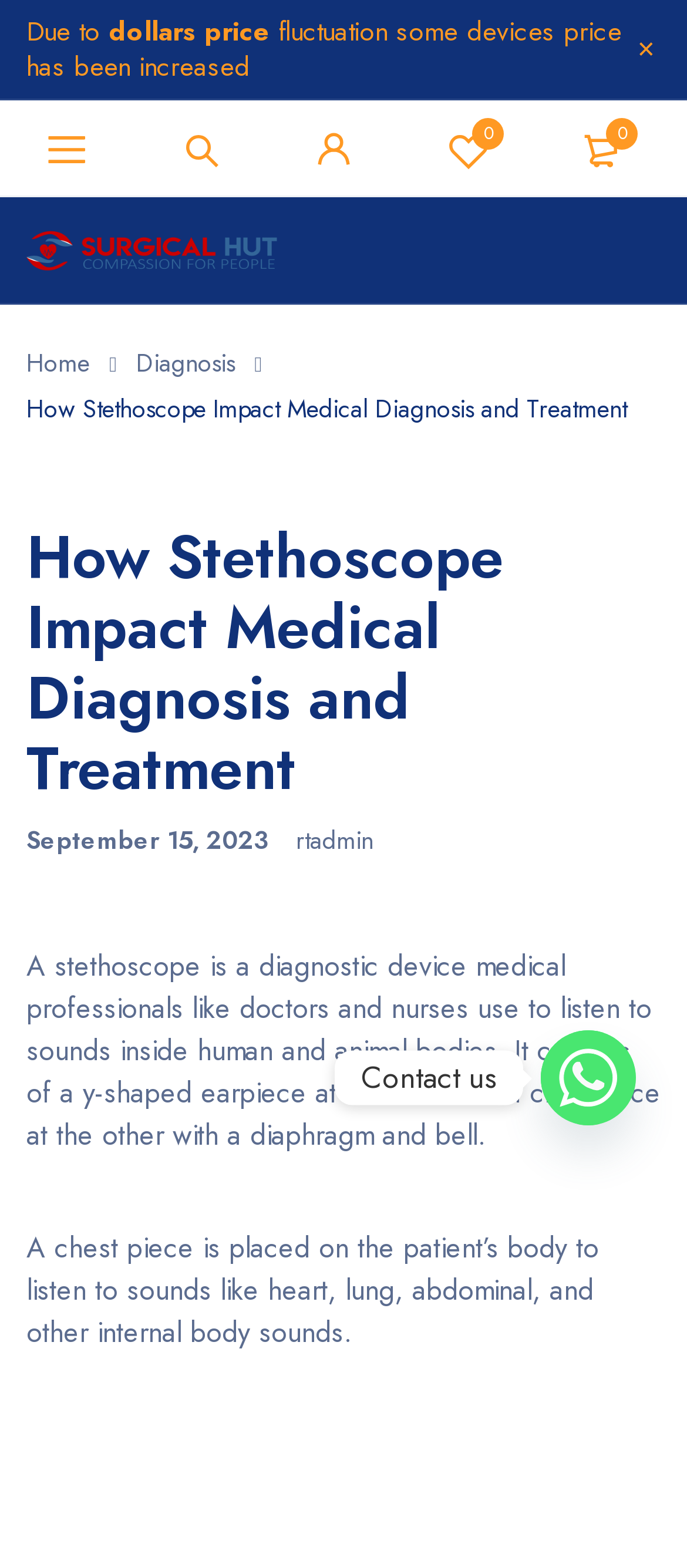Generate a comprehensive description of the webpage.

The webpage is about the evolution of stethoscope parts in medical diagnosis. At the top, there is a header section with a title "How Stethoscope Impact Medical Diagnosis and Treatment" and a subtitle "September 15, 2023". Below the header, there is a paragraph of text that explains what a stethoscope is and its components. 

To the left of the header, there are several links, including "Home", "Diagnosis", and "Surgical Hut", each accompanied by an image. On the right side of the header, there are links to "Sign in", "Wishlist 0", and a number "0", each also accompanied by an image.

Further down the page, there is a section with three images, possibly related to stethoscope parts or medical devices. Below this section, there is another paragraph of text that explains how a chest piece is used to listen to internal body sounds.

At the bottom of the page, there is a link to "Whatsapp" with an accompanying image, and a "Contact us" section. Overall, the webpage appears to be an informative article about stethoscopes and their role in medical diagnosis.